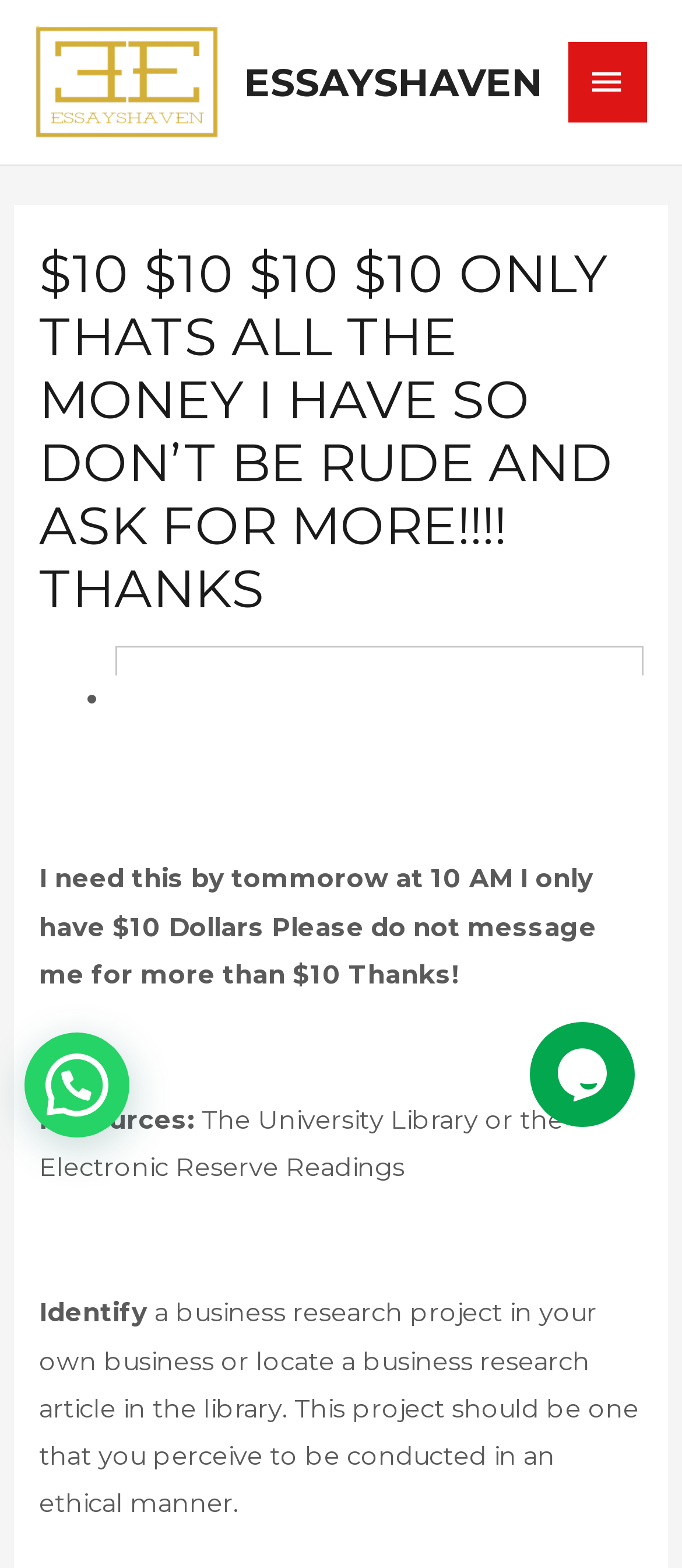What are the resources available for the project?
Give a one-word or short phrase answer based on the image.

University Library or Electronic Reserve Readings